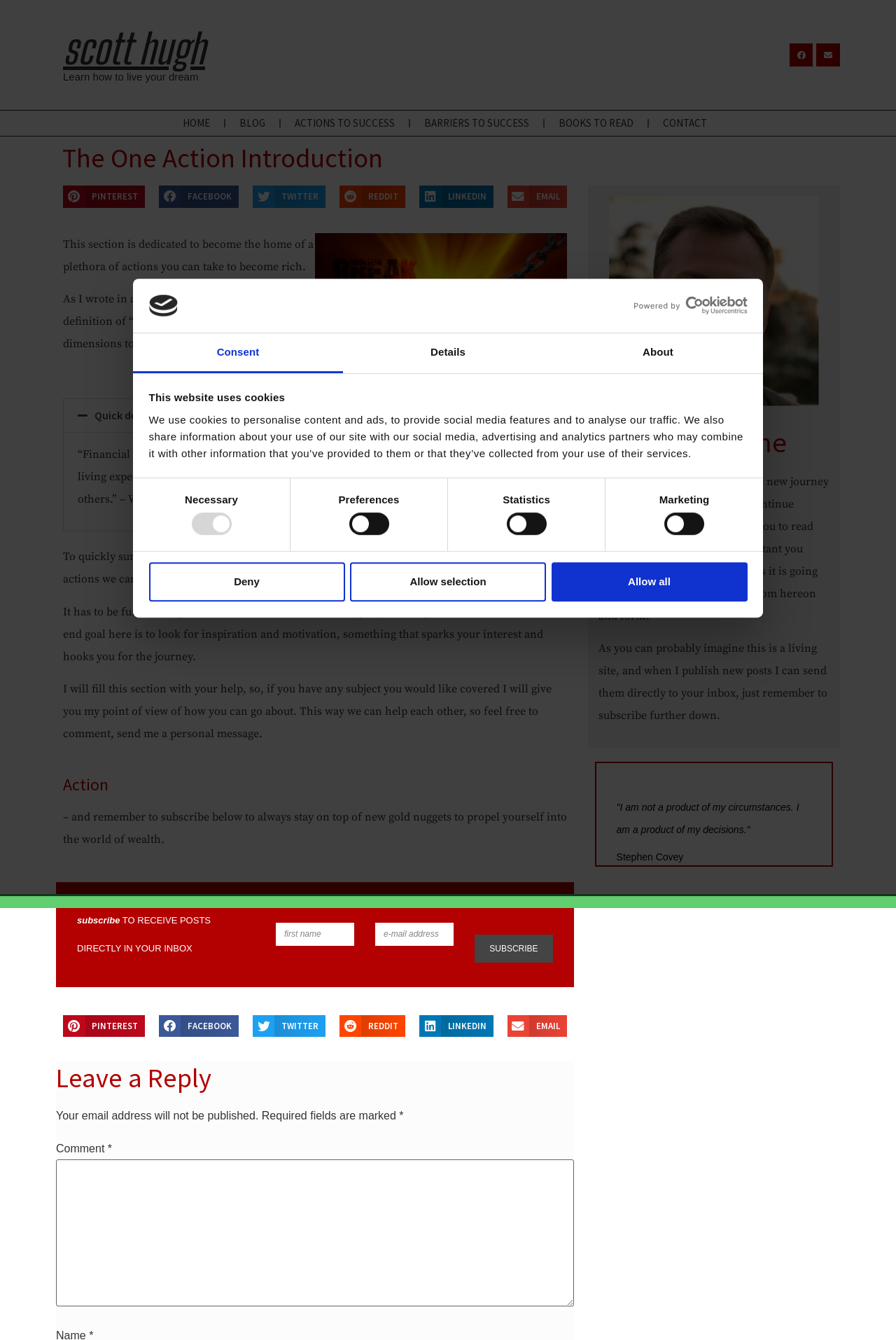Identify the bounding box coordinates of the specific part of the webpage to click to complete this instruction: "Subscribe to receive posts directly in your inbox".

[0.53, 0.697, 0.617, 0.718]